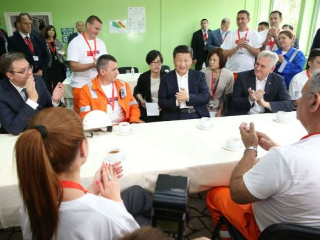What are some attendees wearing?
Based on the image, answer the question with as much detail as possible.

Some of the attendees, who are actively contributing to the dialogue, are dressed in orange work uniforms, indicating that they may be representatives of a particular organization or industry, and highlighting the inclusive nature of the meeting.